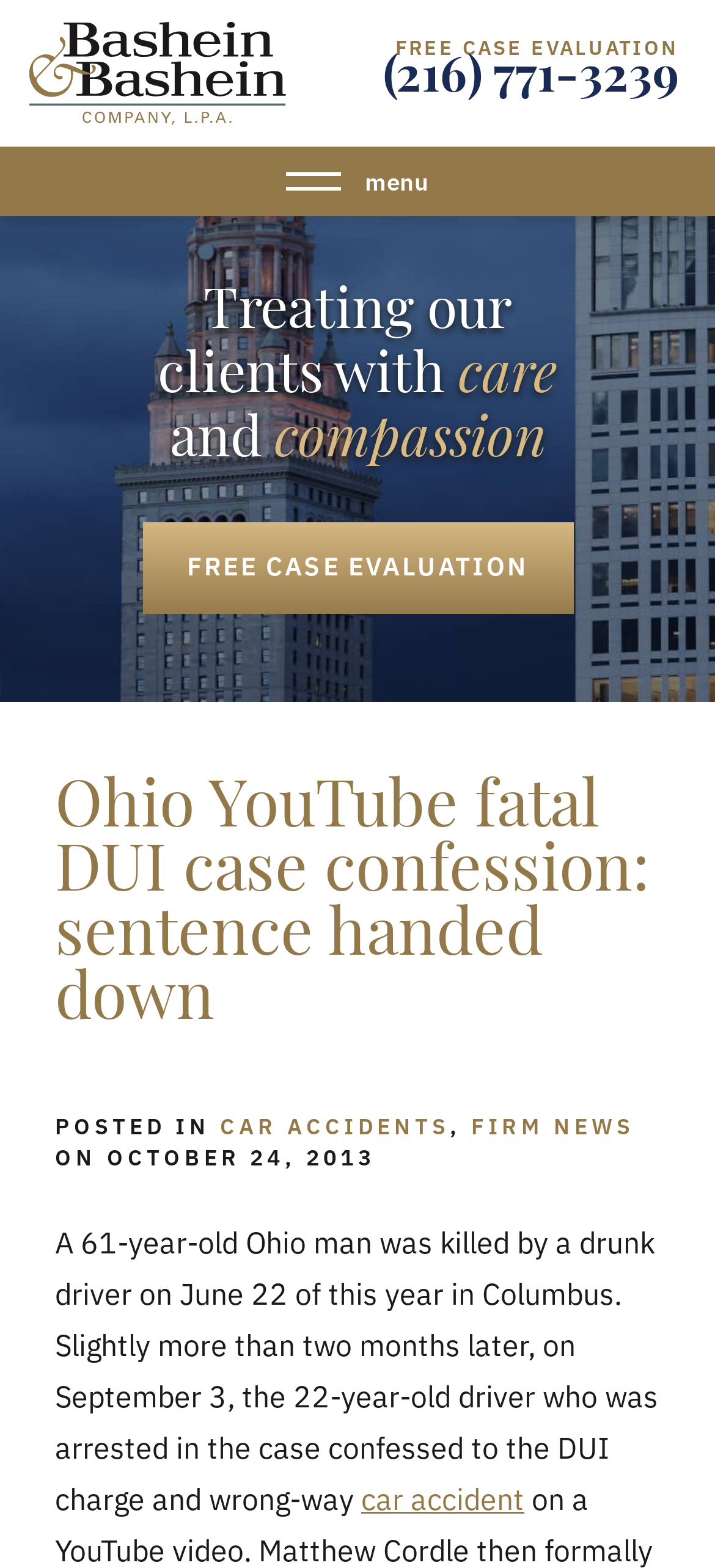What is the date of the news article? Please answer the question using a single word or phrase based on the image.

OCTOBER 24, 2013